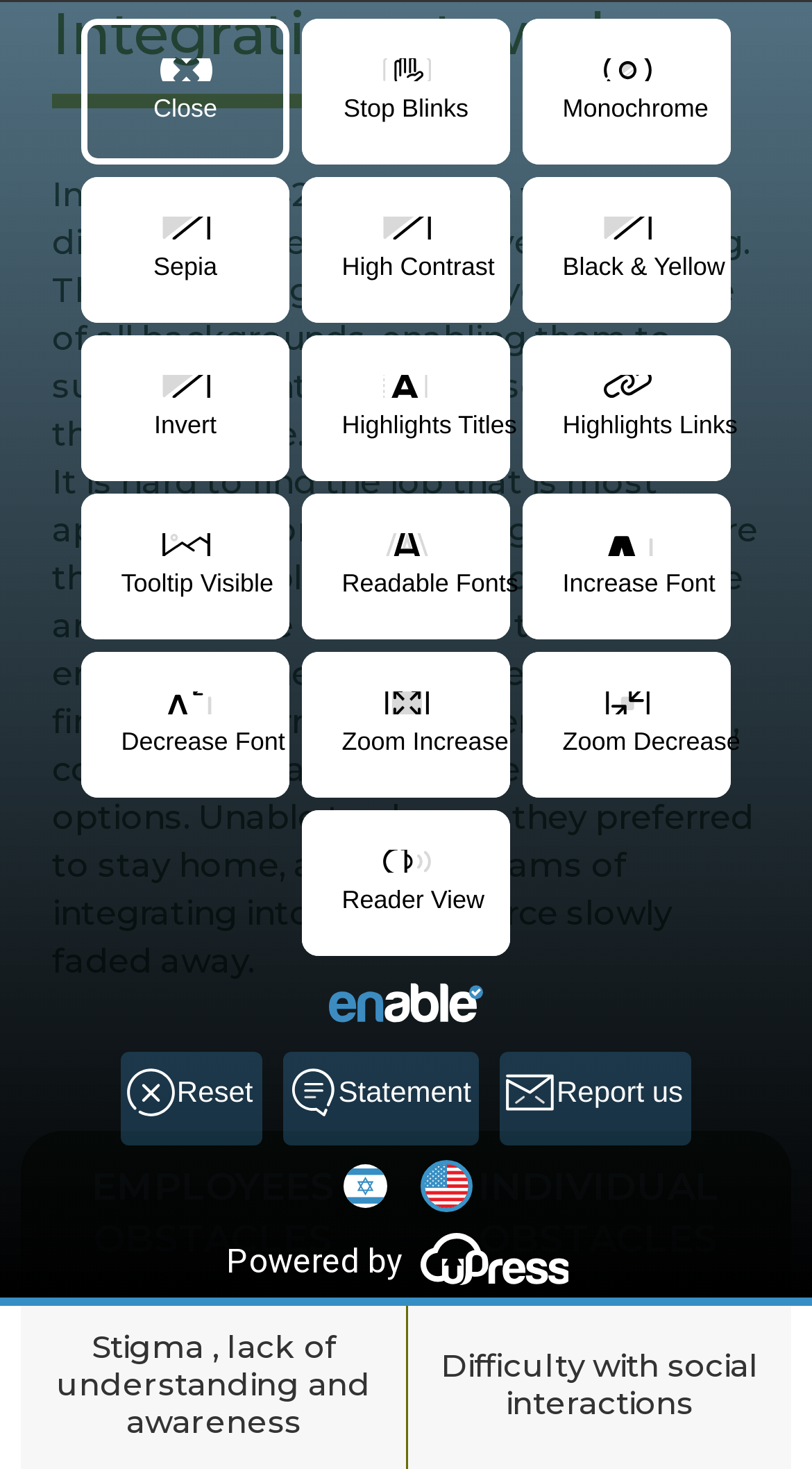Using the information in the image, give a detailed answer to the following question: What is the text of the link at the bottom of the webpage?

The answer can be found in the link element with the text 'Powered by uPress' at the bottom of the webpage, which also includes an image of the uPress logo.